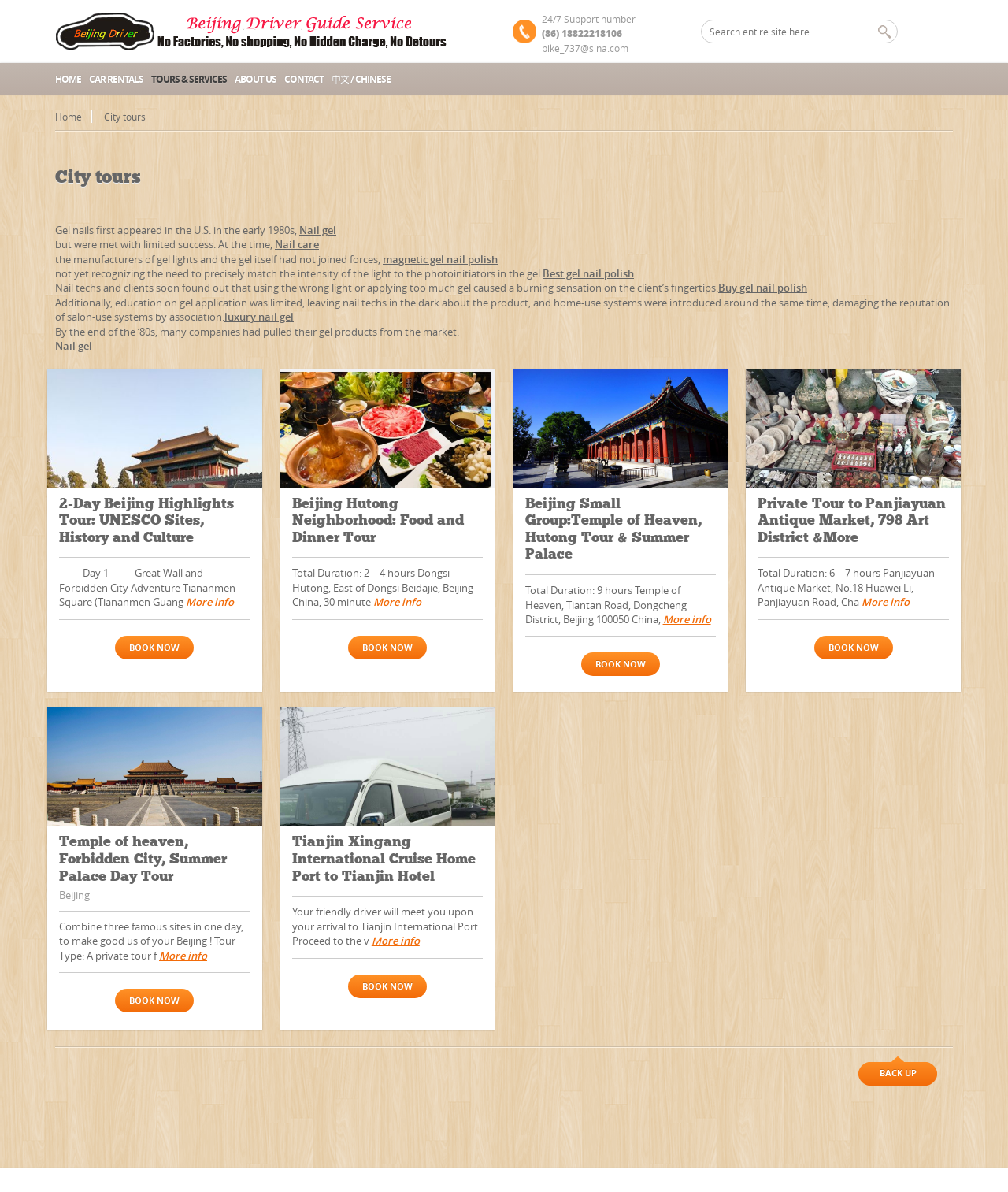Using the element description: "Home", determine the bounding box coordinates for the specified UI element. The coordinates should be four float numbers between 0 and 1, [left, top, right, bottom].

[0.055, 0.093, 0.092, 0.103]